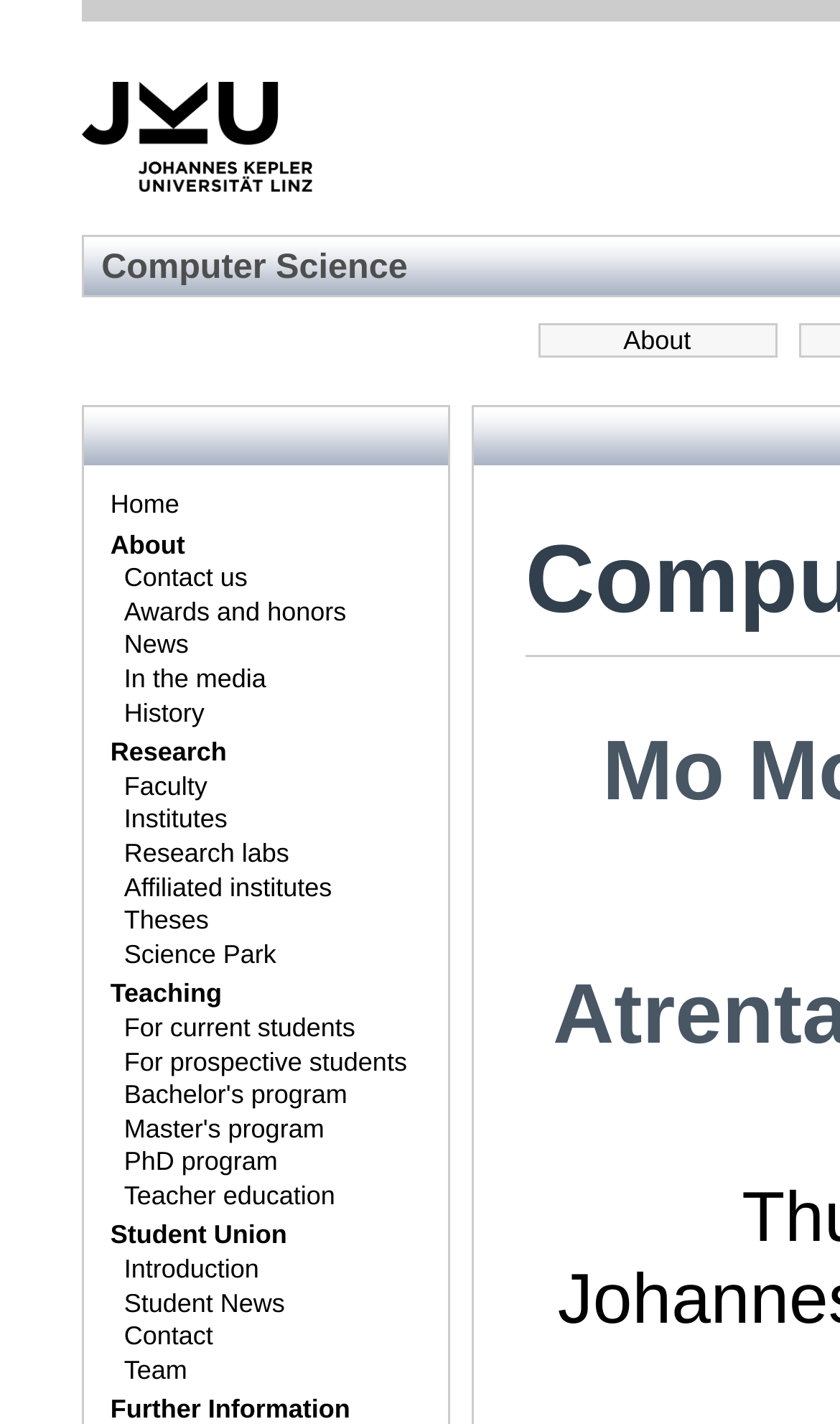Determine the bounding box coordinates of the UI element described below. Use the format (top-left x, top-left y, bottom-right x, bottom-right y) with floating point numbers between 0 and 1: Theses

[0.122, 0.636, 0.548, 0.659]